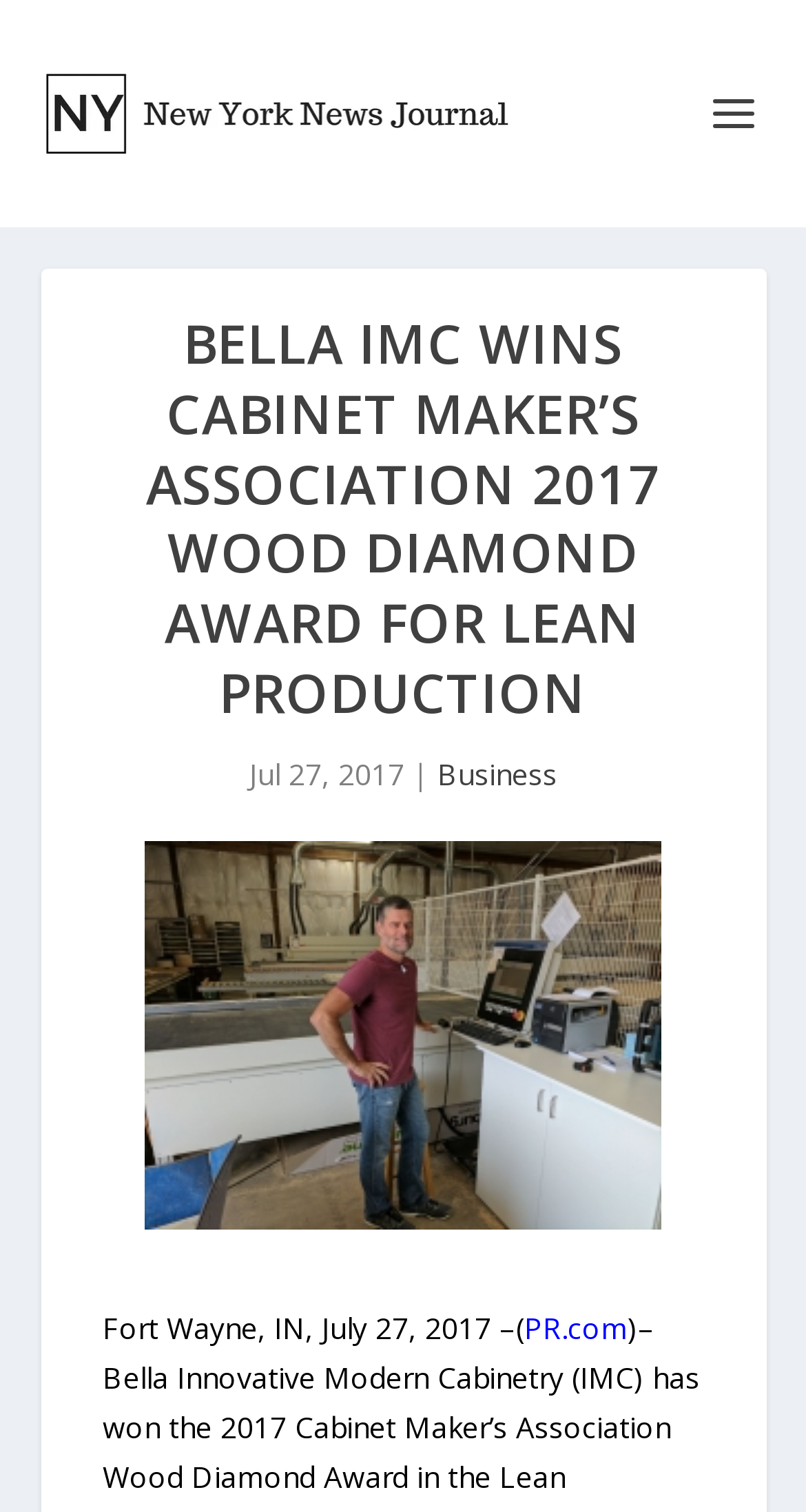Provide your answer in a single word or phrase: 
What is the location mentioned in the news?

Fort Wayne, IN